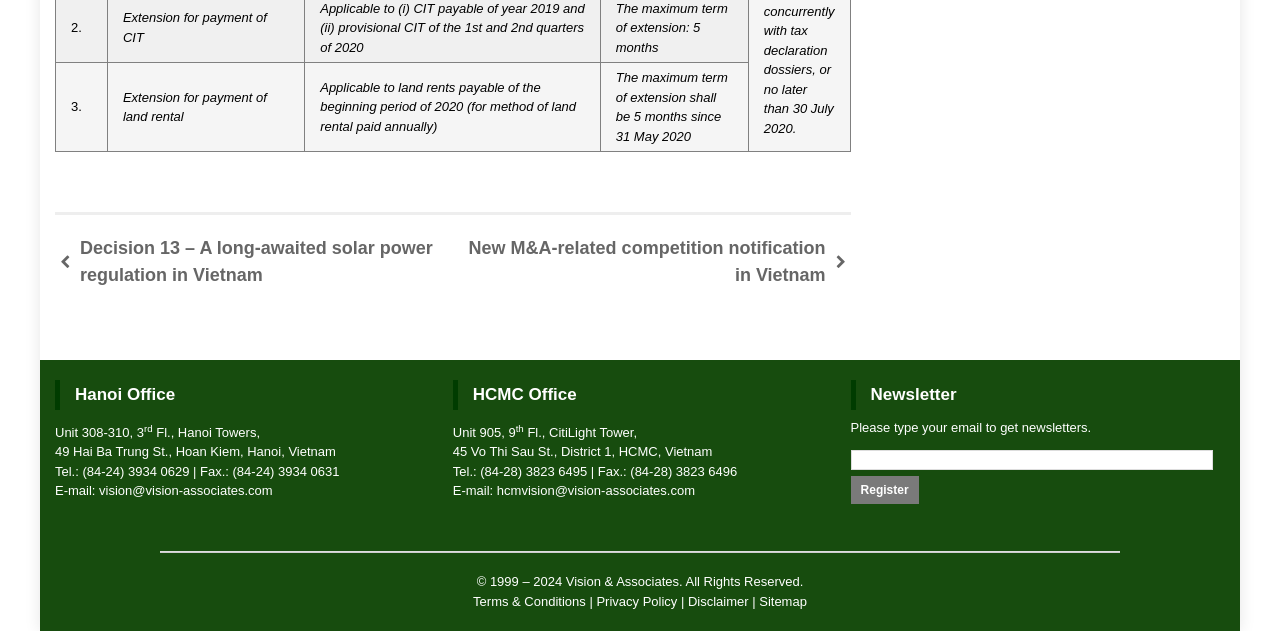Please identify the bounding box coordinates of the clickable element to fulfill the following instruction: "Click the link to read about Decision 13 – A long-awaited solar power regulation in Vietnam". The coordinates should be four float numbers between 0 and 1, i.e., [left, top, right, bottom].

[0.043, 0.372, 0.354, 0.458]